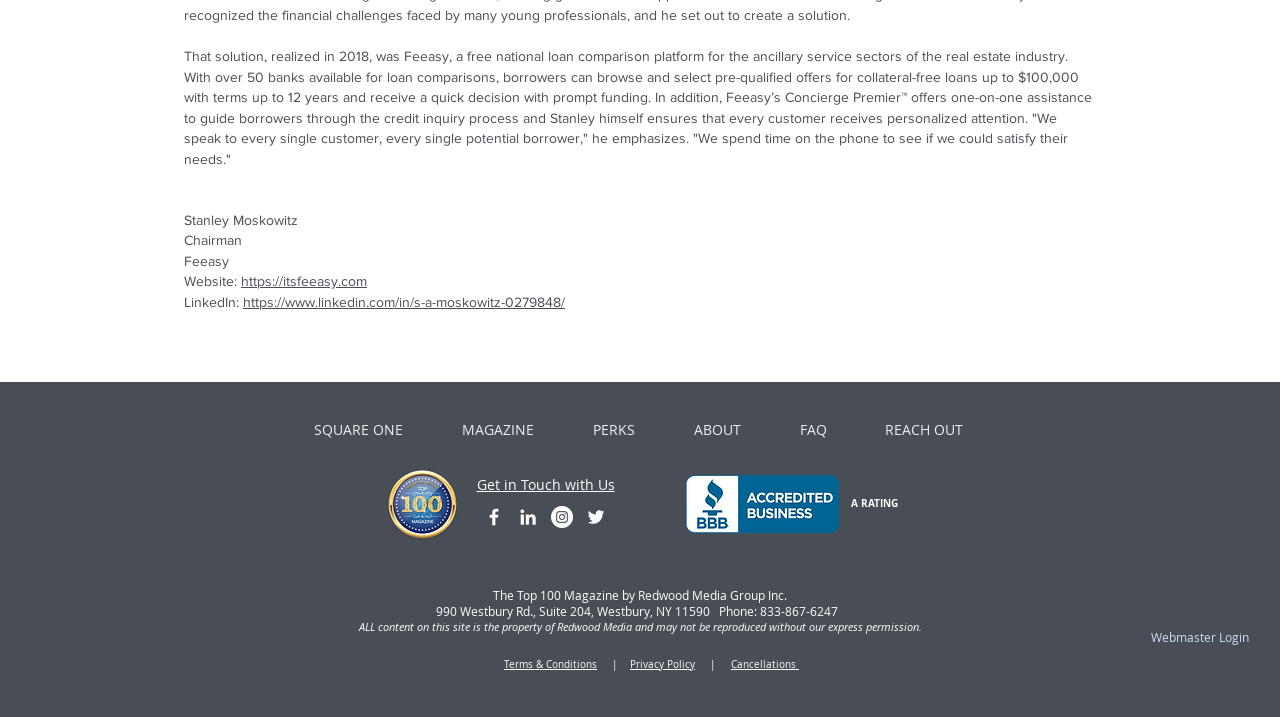Find the bounding box coordinates for the area that must be clicked to perform this action: "View 'Community Health Services and Support'".

None